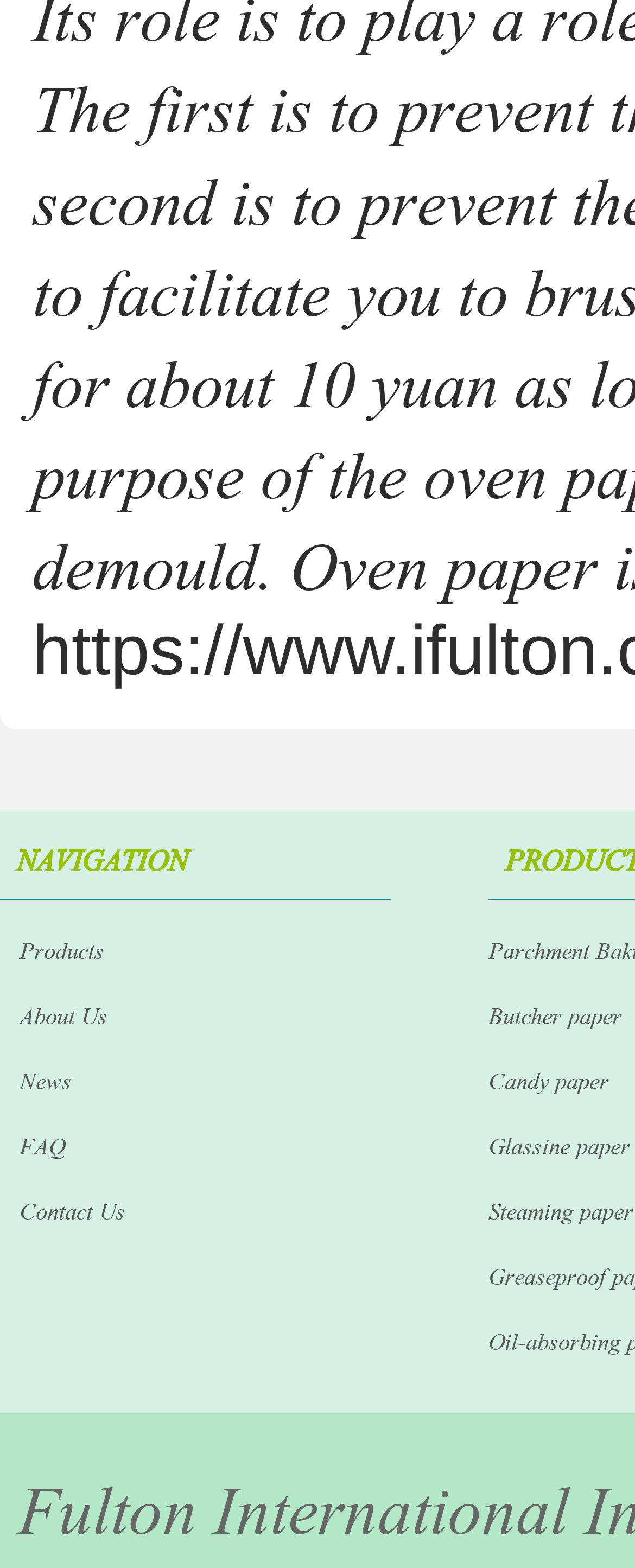Can you show the bounding box coordinates of the region to click on to complete the task described in the instruction: "Open the main menu"?

None